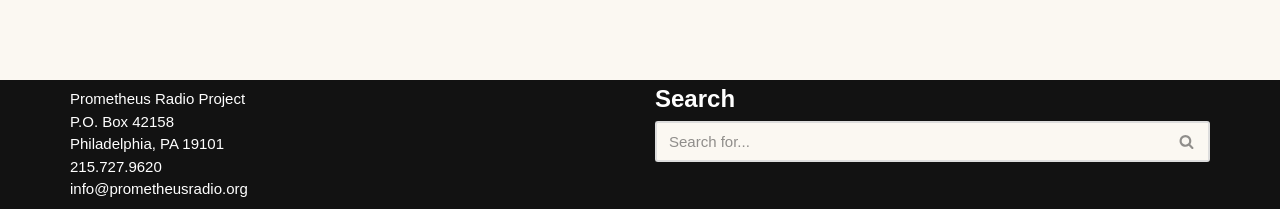How many text fields are there in the search section?
Please give a well-detailed answer to the question.

The search section contains a single text field, which is labeled 'Search', and a button also labeled 'Search'. This suggests that there is only one text field in the search section.